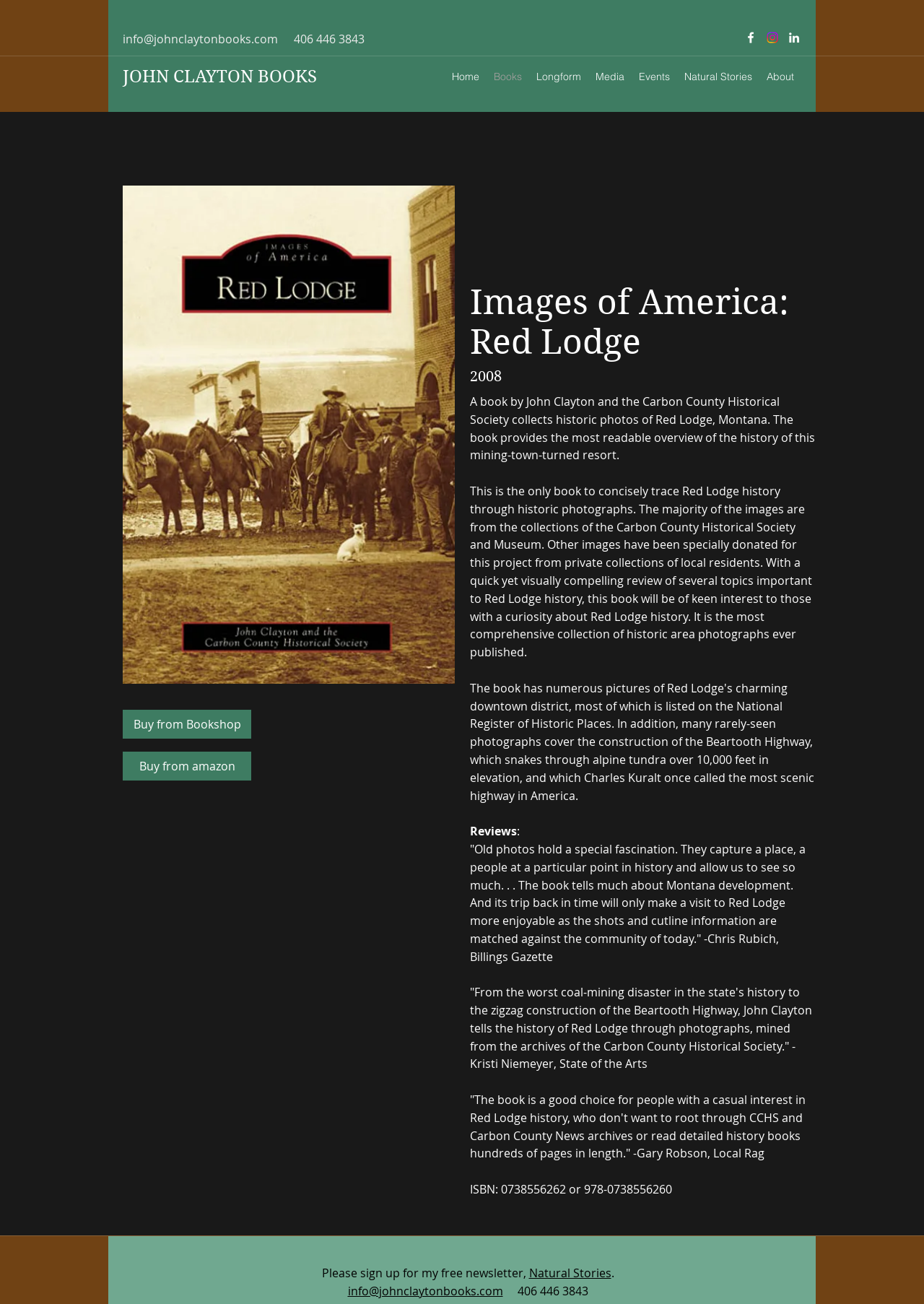Determine the bounding box coordinates for the area that should be clicked to carry out the following instruction: "Fill in the enquiry form".

None